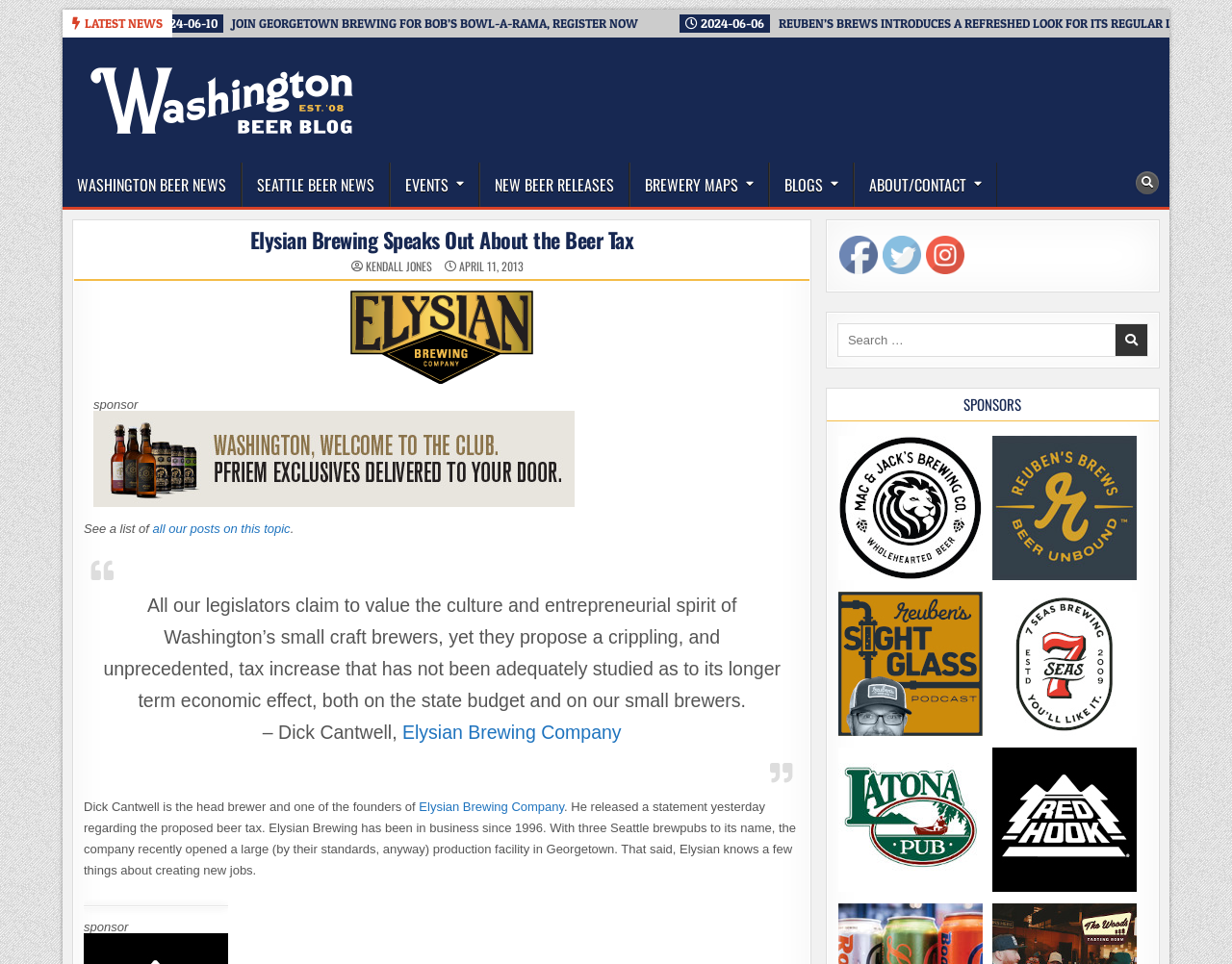Write an elaborate caption that captures the essence of the webpage.

This webpage appears to be a blog post about Elysian Brewing speaking out about the beer tax. At the top of the page, there is a heading "LATEST NEWS" followed by a series of links to recent news articles. Below this, there is a navigation menu with links to different sections of the website, including "WASHINGTON BEER NEWS", "SEATTLE BEER NEWS", "EVENTS", and more.

The main content of the page is a blog post titled "Elysian Brewing Speaks Out About the Beer Tax". The post includes a quote from Dick Cantwell, the head brewer and founder of Elysian Brewing Company, regarding the proposed beer tax. The quote is followed by a brief description of Elysian Brewing Company and its history.

To the right of the main content, there is a sidebar with links to social media profiles, including Twitter and Facebook. There are also several sponsor links and images scattered throughout the page.

At the bottom of the page, there is a search bar and a section titled "SPONSORS" with several links and images. The page also includes several other links and images, including a link to "all our posts on this topic" and an image of a beer glass.

Overall, the page appears to be a blog post about a specific topic in the beer industry, with additional links and features to navigate the website and engage with the content.